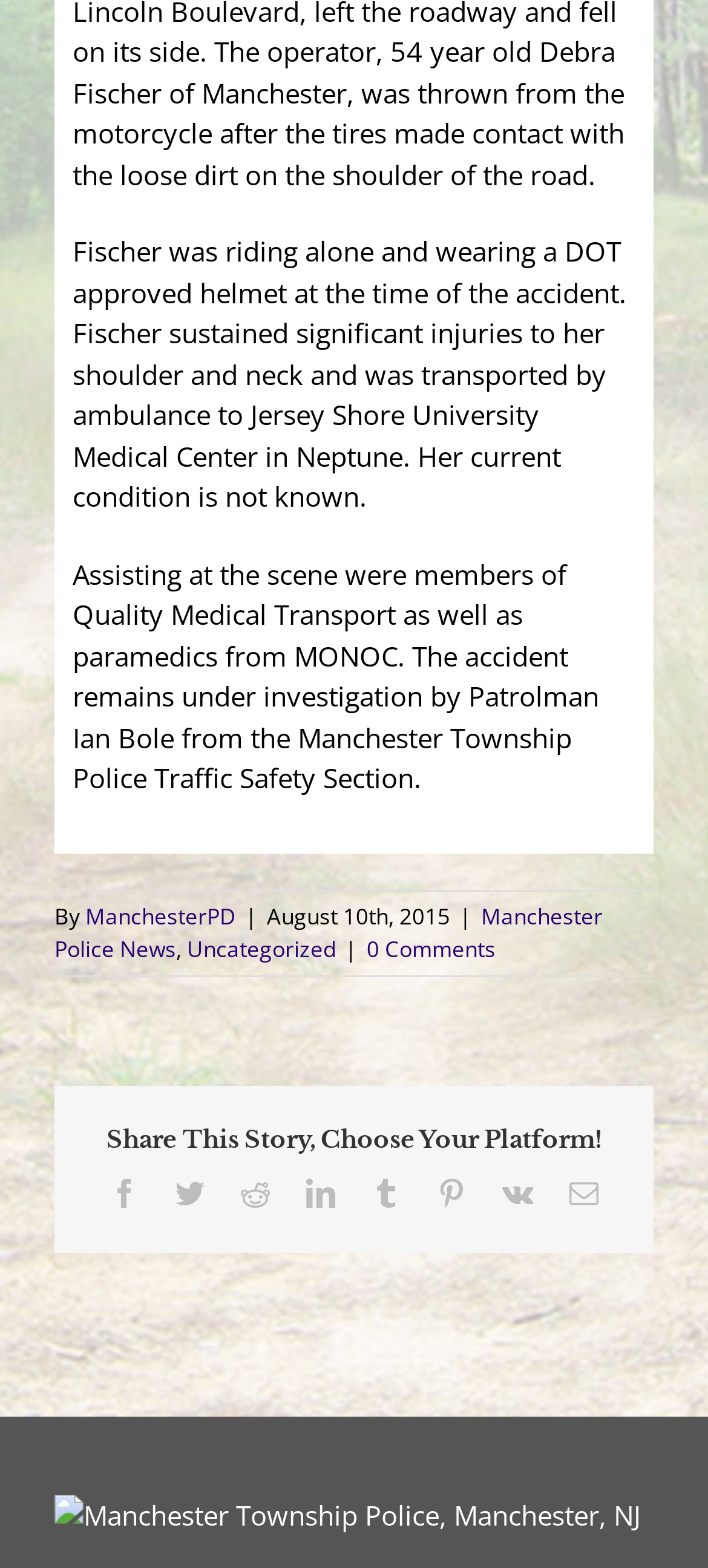Given the element description Vk, predict the bounding box coordinates for the UI element in the webpage screenshot. The format should be (top-left x, top-left y, bottom-right x, bottom-right y), and the values should be between 0 and 1.

[0.709, 0.752, 0.753, 0.77]